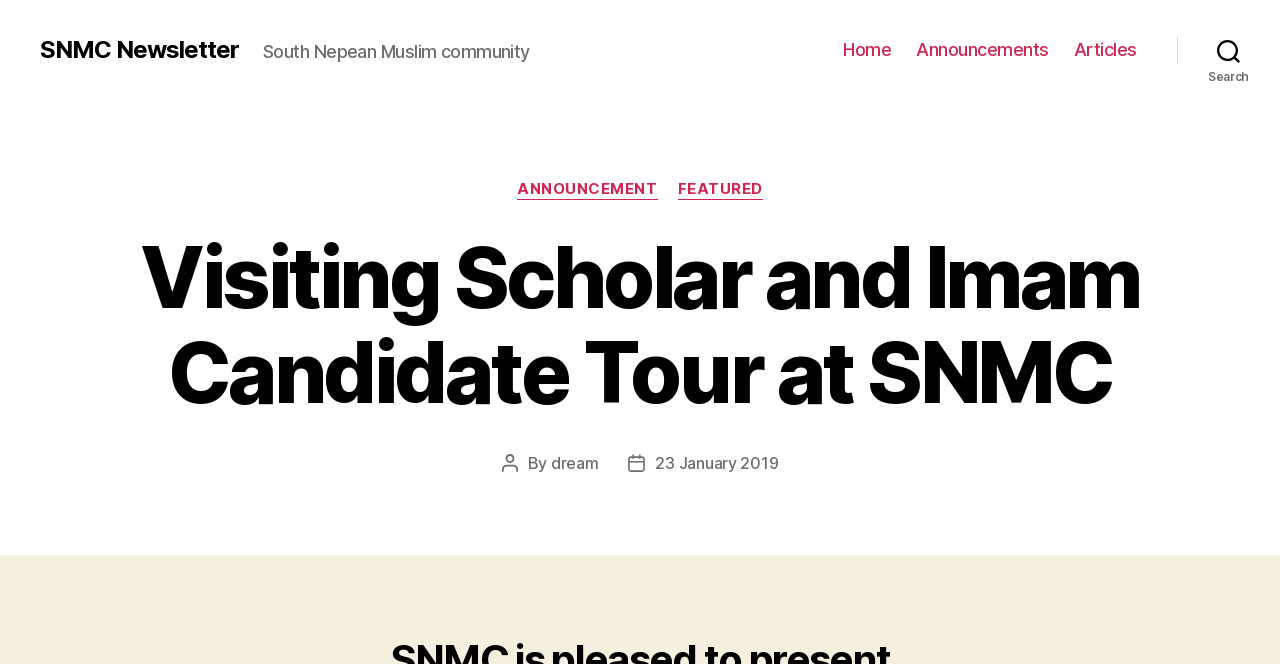Using the information in the image, give a detailed answer to the following question: What is the category of the post?

I found the answer by looking at the link element with the bounding box coordinates [0.404, 0.271, 0.514, 0.301], which contains the text 'ANNOUNCEMENT'.